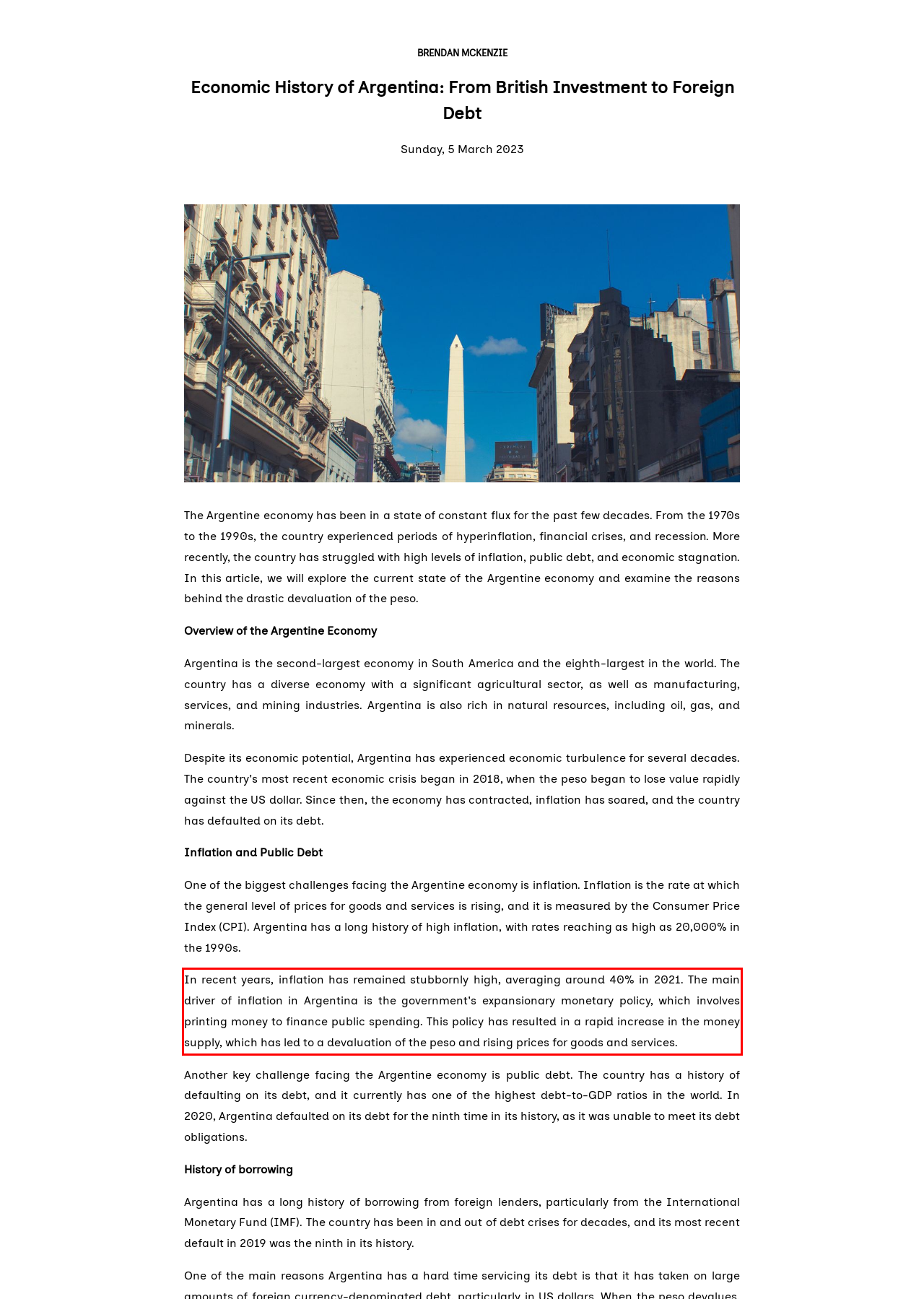You have a screenshot of a webpage with a red bounding box. Identify and extract the text content located inside the red bounding box.

In recent years, inflation has remained stubbornly high, averaging around 40% in 2021. The main driver of inflation in Argentina is the government's expansionary monetary policy, which involves printing money to finance public spending. This policy has resulted in a rapid increase in the money supply, which has led to a devaluation of the peso and rising prices for goods and services.